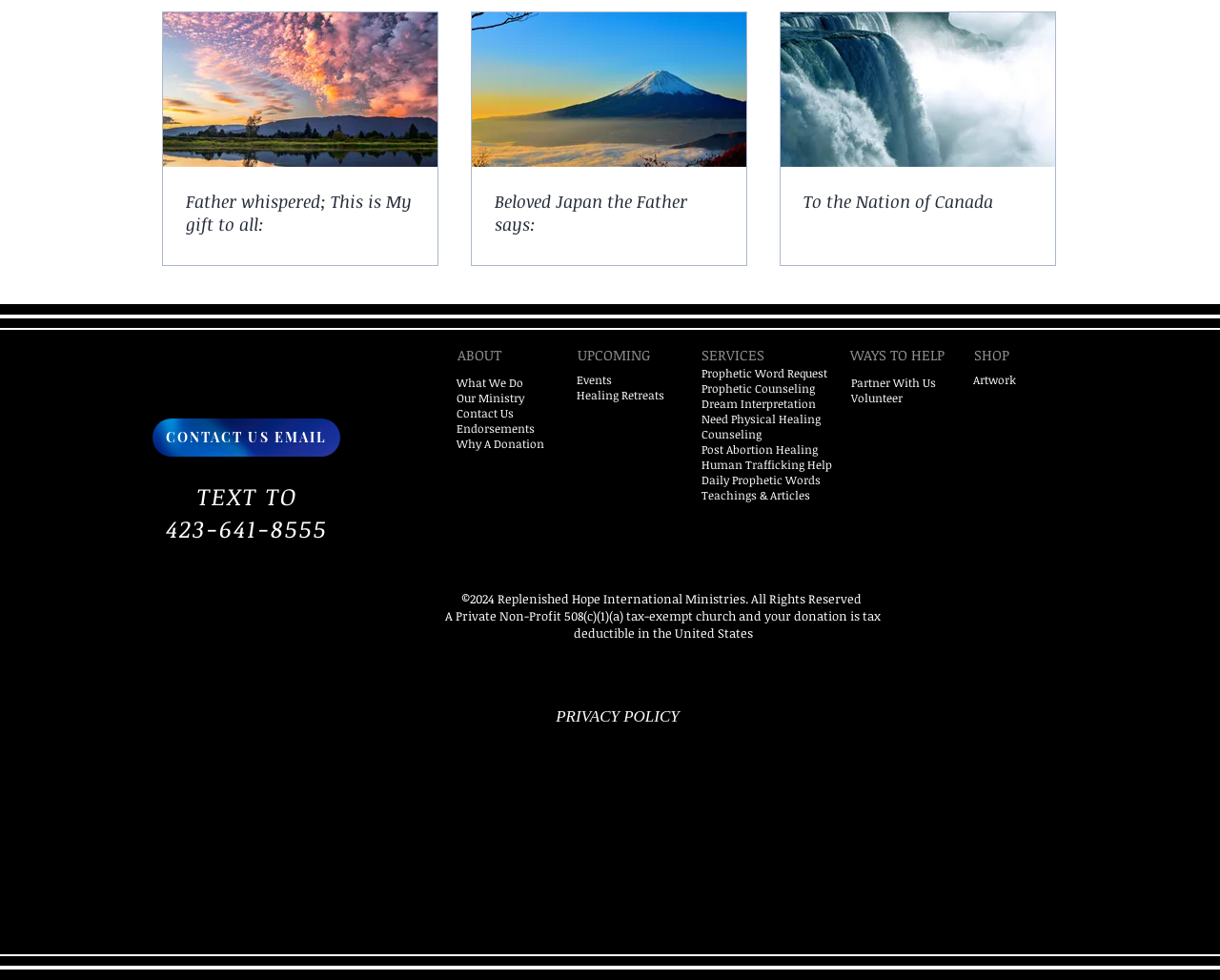Find the bounding box coordinates of the clickable area required to complete the following action: "Learn about what we do".

[0.374, 0.382, 0.429, 0.397]